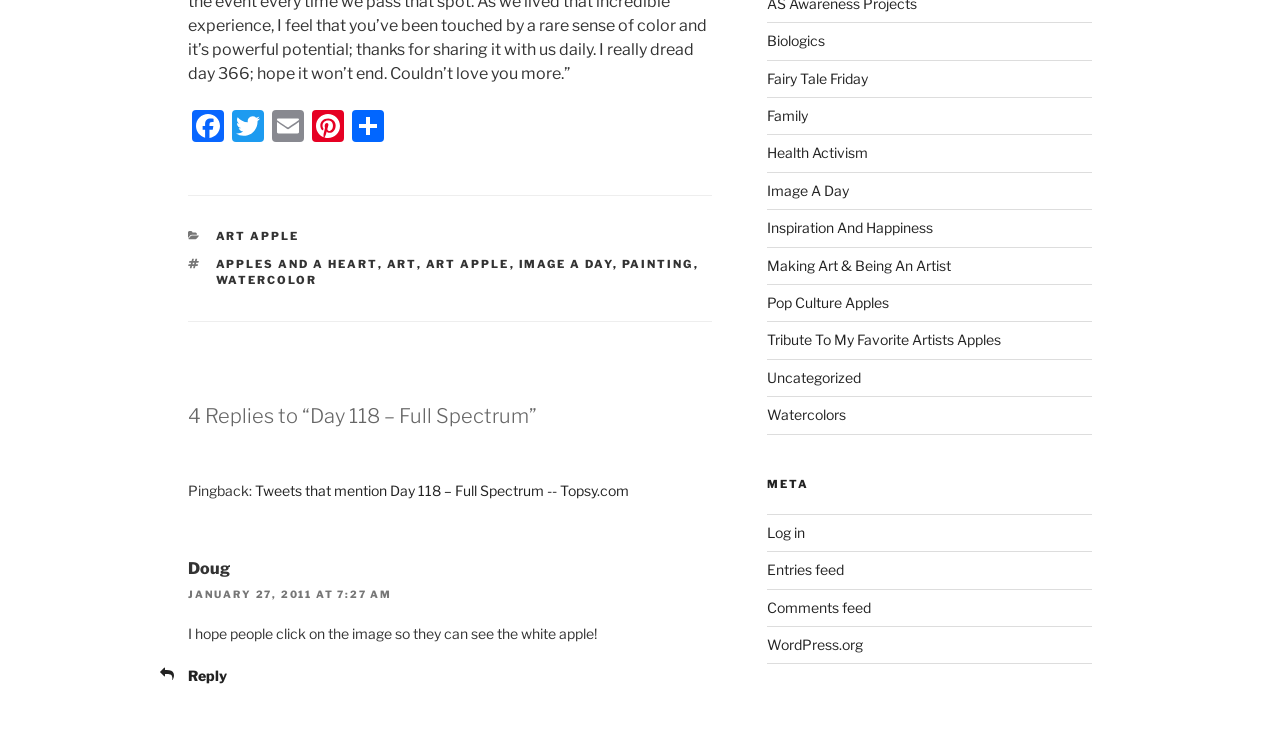Identify the bounding box coordinates of the area you need to click to perform the following instruction: "Read Doug's comment".

[0.147, 0.748, 0.18, 0.773]